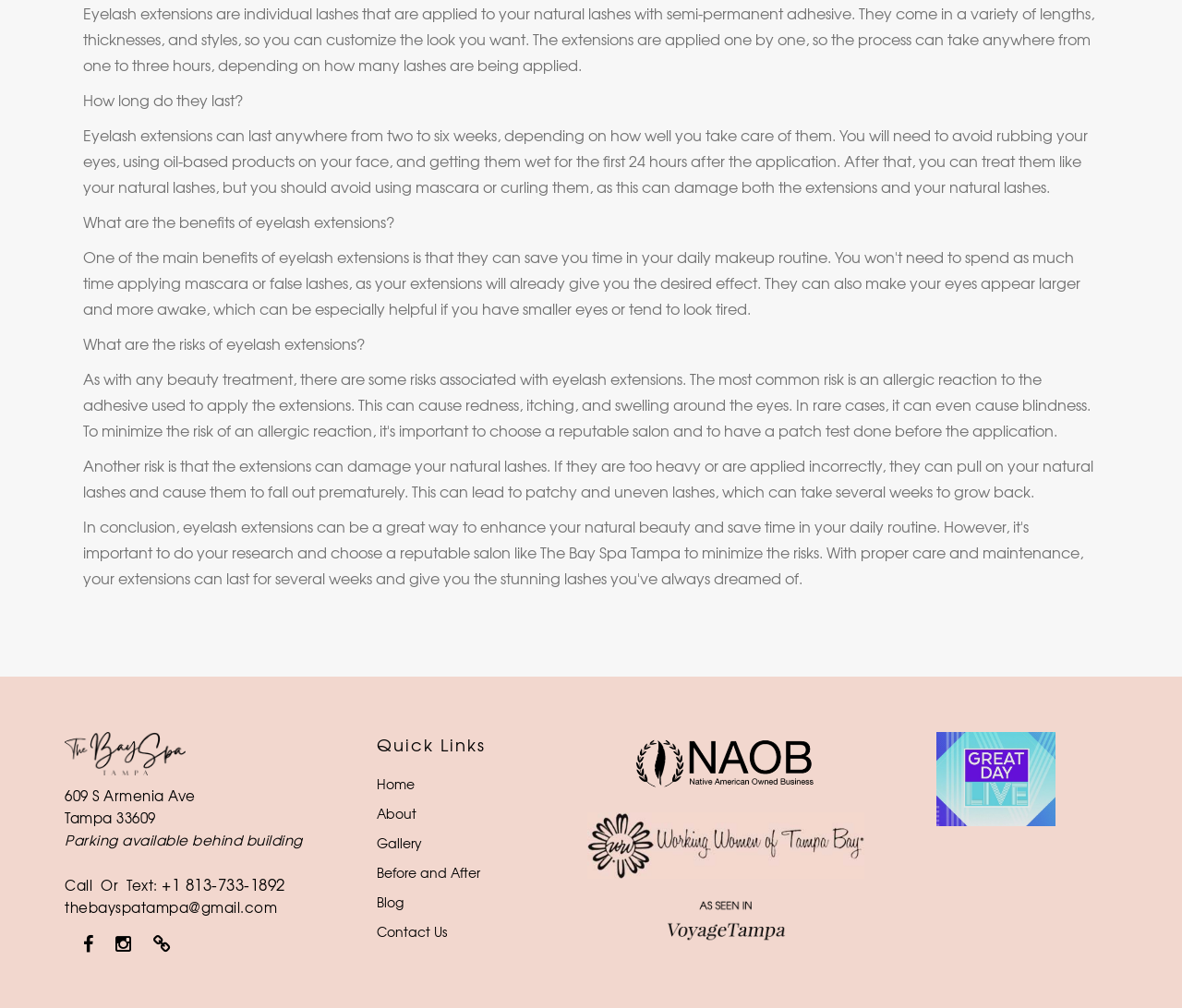Specify the bounding box coordinates of the element's region that should be clicked to achieve the following instruction: "Visit the 'Home' page". The bounding box coordinates consist of four float numbers between 0 and 1, in the format [left, top, right, bottom].

[0.318, 0.768, 0.35, 0.786]